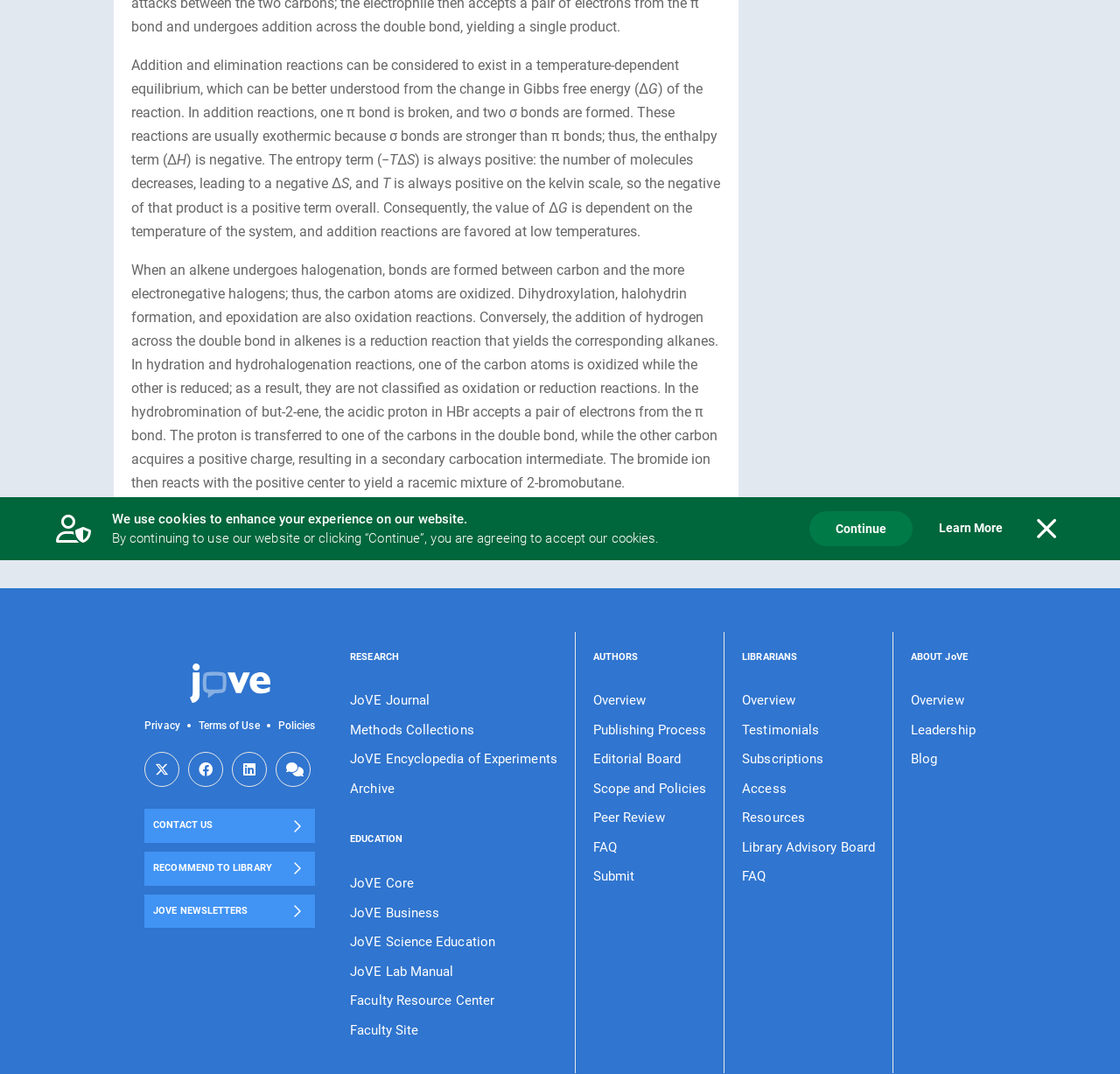Find and provide the bounding box coordinates for the UI element described here: "JoVE Lab Manual". The coordinates should be given as four float numbers between 0 and 1: [left, top, right, bottom].

[0.313, 0.932, 0.497, 0.953]